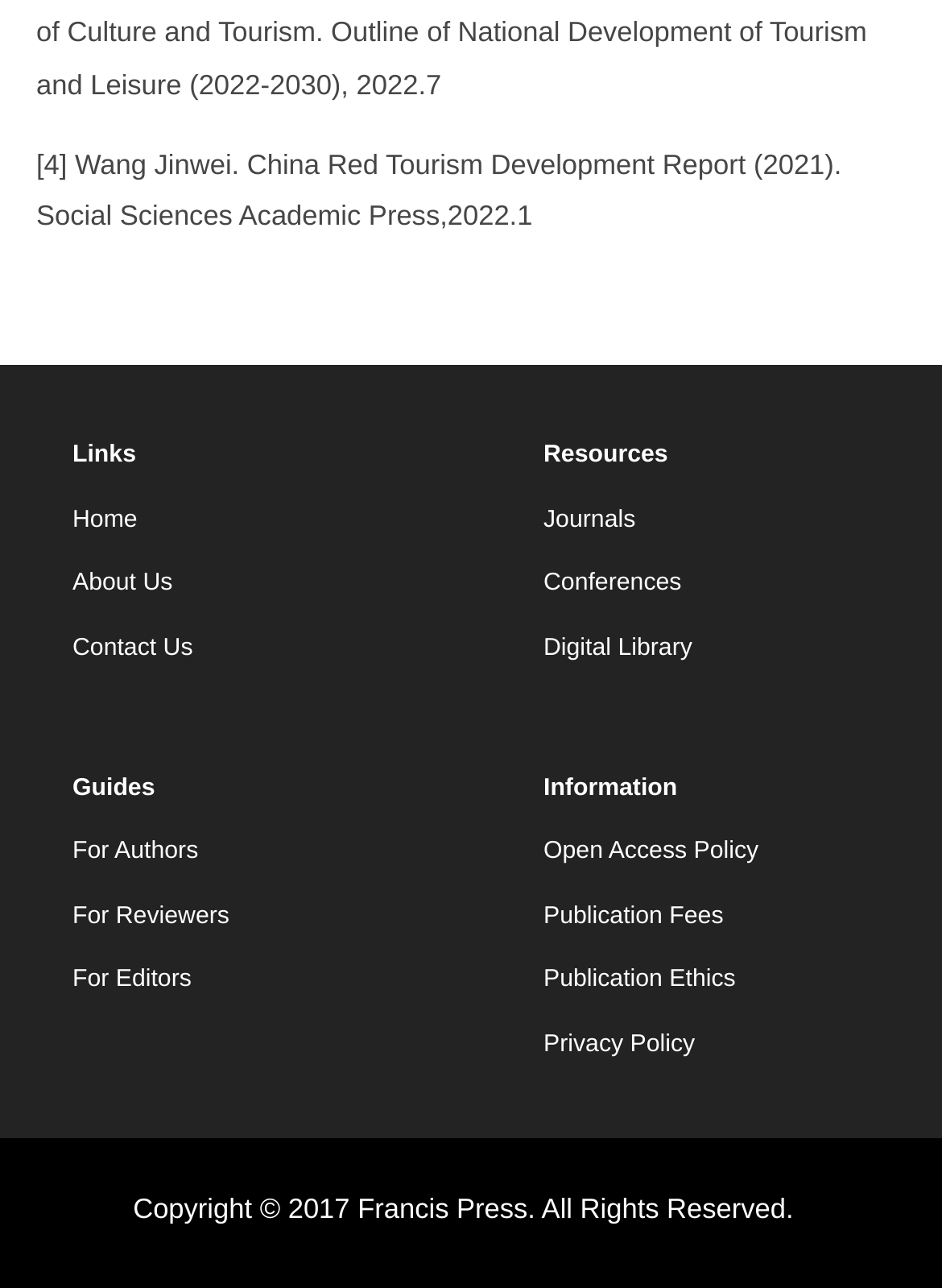Determine the bounding box of the UI element mentioned here: "Resources". The coordinates must be in the format [left, top, right, bottom] with values ranging from 0 to 1.

[0.538, 0.337, 0.962, 0.389]